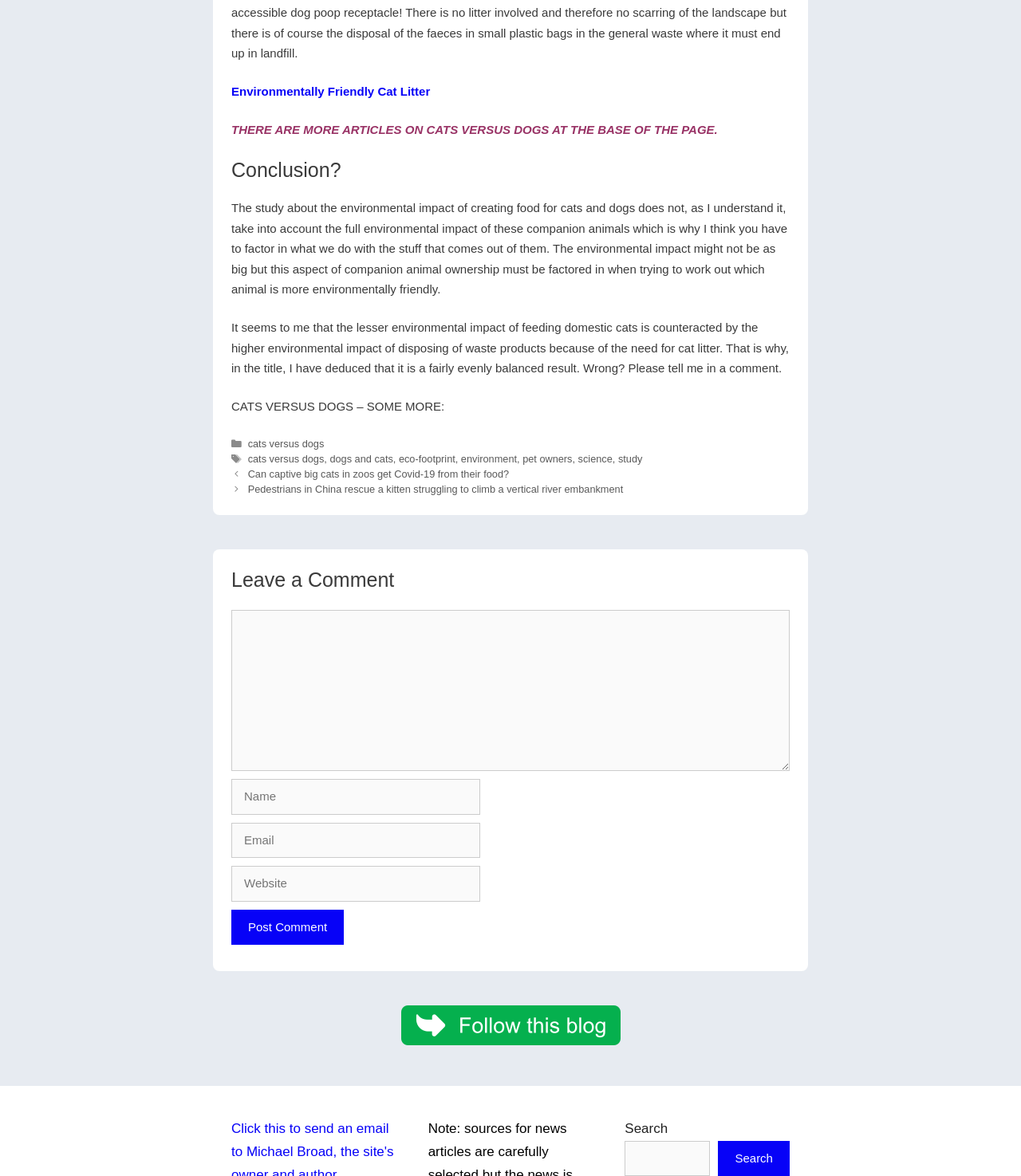Please identify the bounding box coordinates of where to click in order to follow the instruction: "Read the post about Can captive big cats in zoos get Covid-19 from their food?".

[0.243, 0.803, 0.498, 0.813]